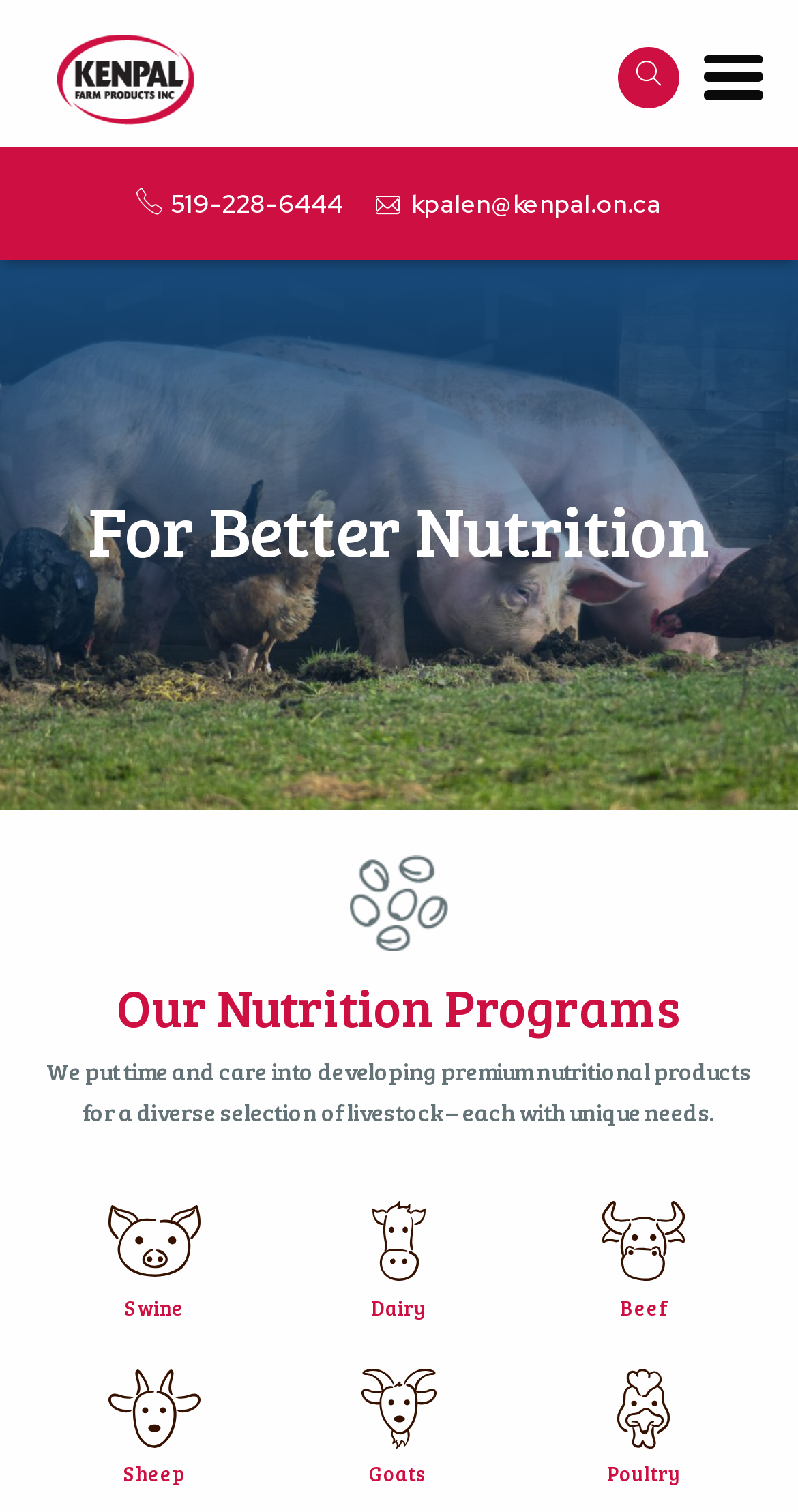Determine the main headline from the webpage and extract its text.

For Better Nutrition